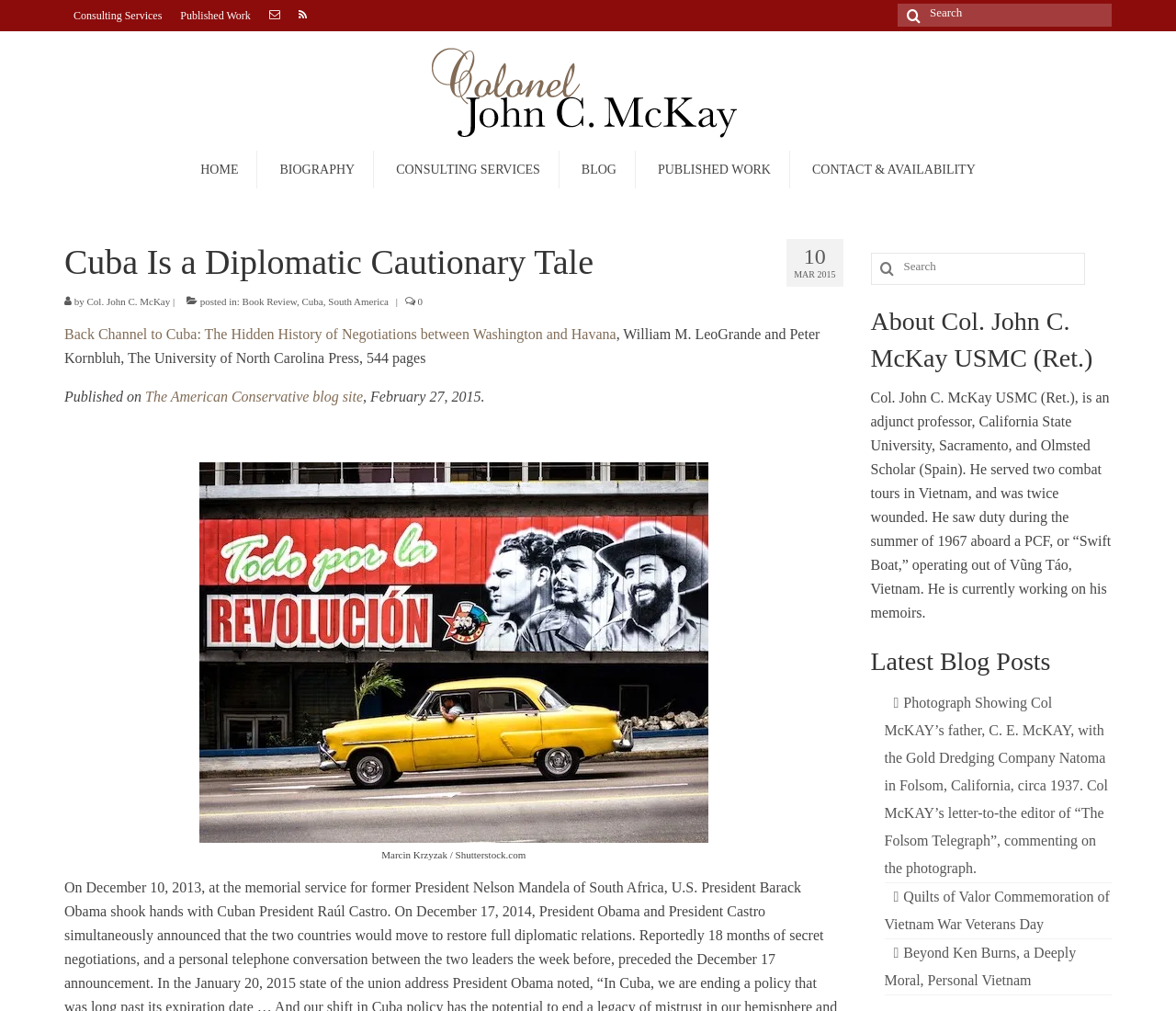Using the image as a reference, answer the following question in as much detail as possible:
What is the author of the blog post?

I found the author's name by looking at the header section of the webpage, where it says 'Cuba Is a Diplomatic Cautionary Tale' and then 'by Col. John C. McKay'. This indicates that Col. John C. McKay is the author of the blog post.